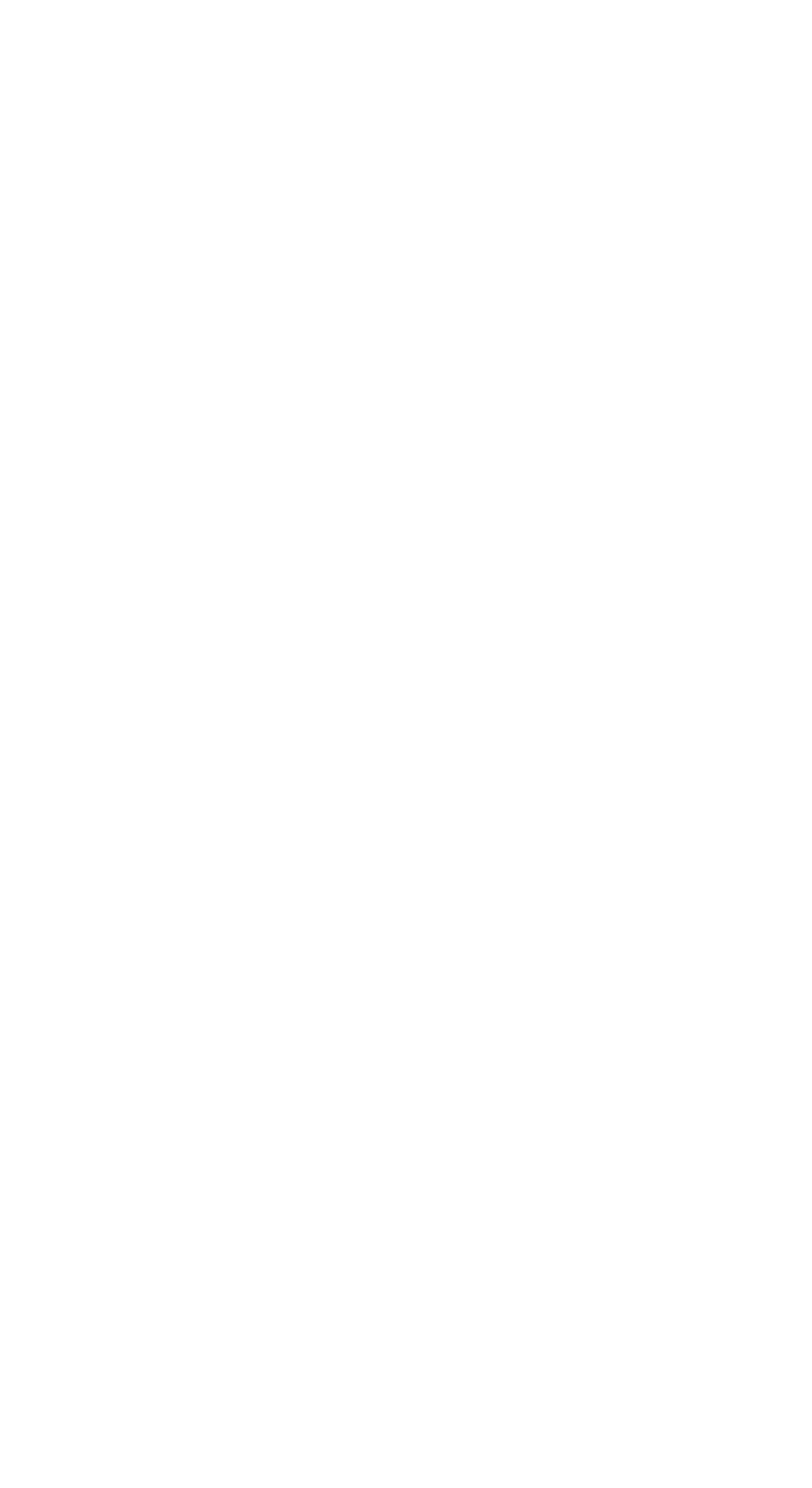How many headings are there on the webpage?
Provide an in-depth and detailed answer to the question.

I looked at the webpage and found that there are two headings, which are 'TOPICS' and 'FOLLOW US'.